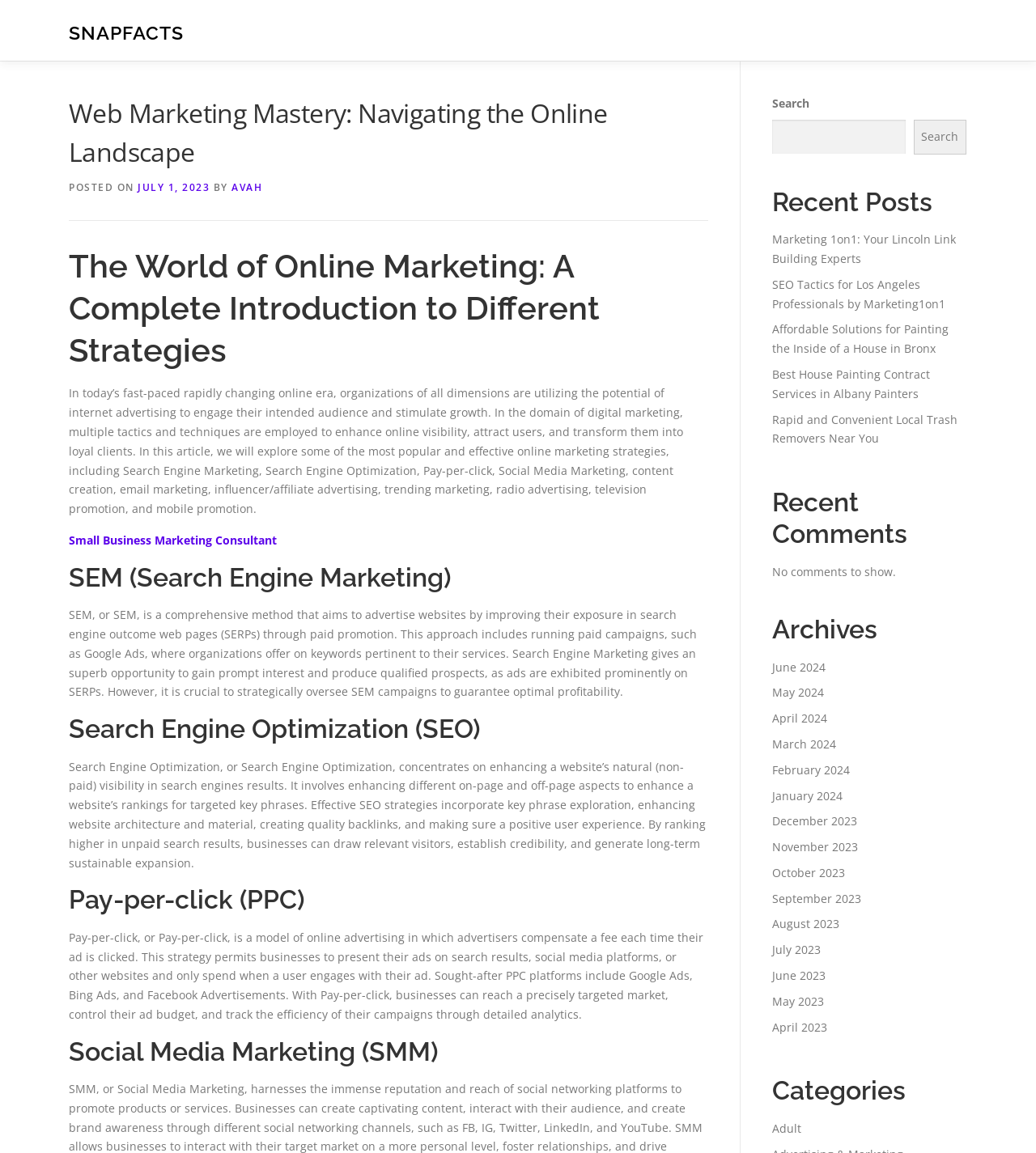Determine the bounding box coordinates for the region that must be clicked to execute the following instruction: "Explore the Archives section".

[0.745, 0.533, 0.933, 0.56]